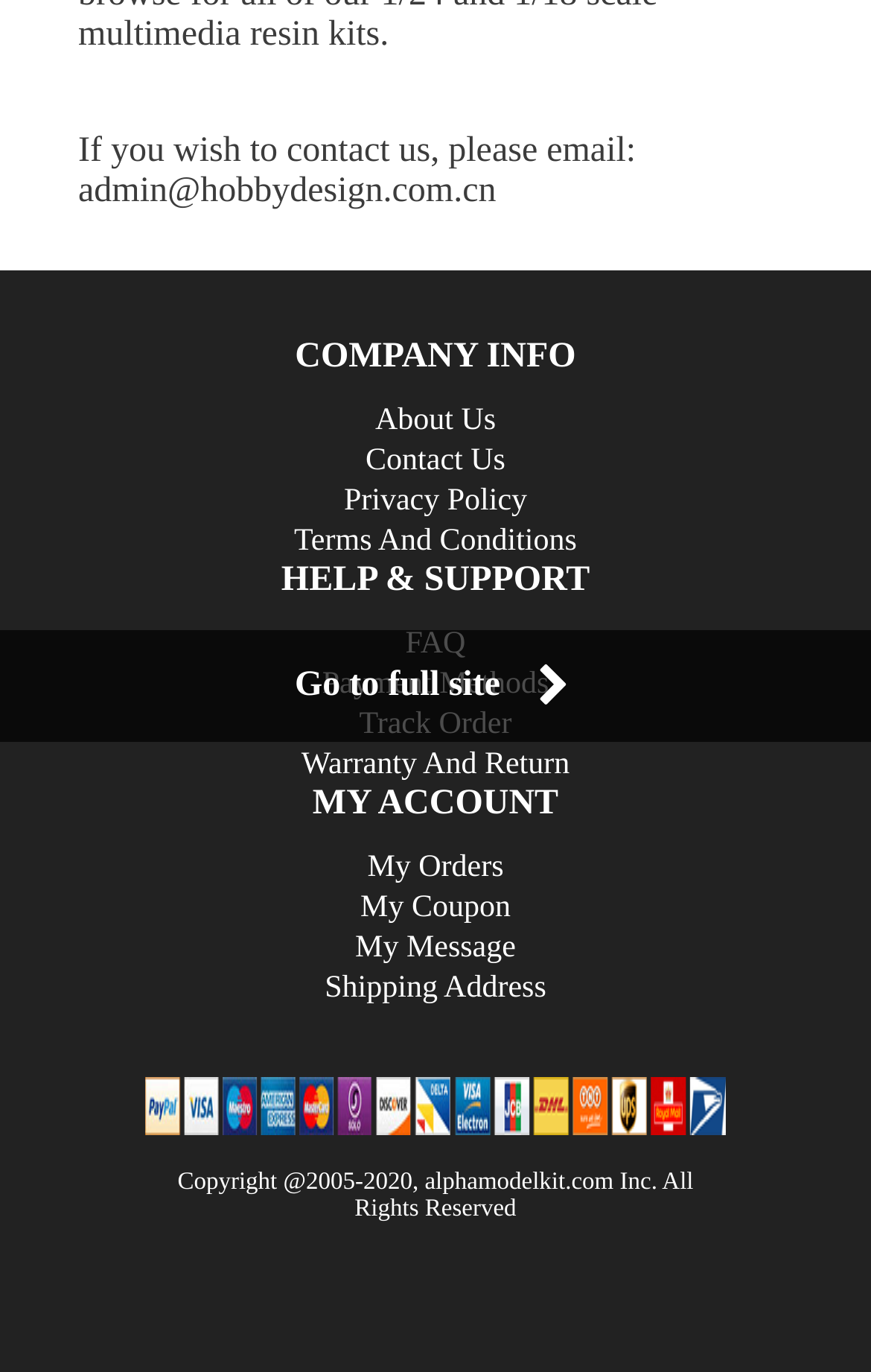Mark the bounding box of the element that matches the following description: "Go to full site".

[0.0, 0.459, 1.0, 0.541]